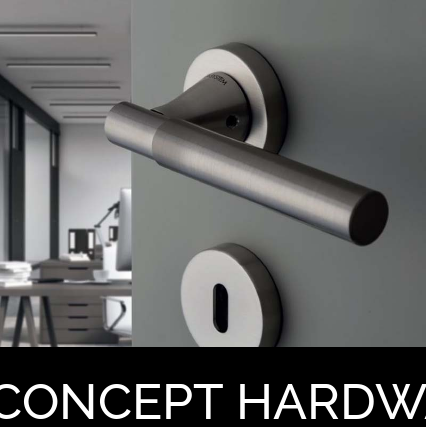Elaborate on the details you observe in the image.

This image showcases a sleek and modern door handle, prominently featured against a clean, minimalist background. The handle, finished in brushed stainless steel, is cylindrical and ergonomic, emphasizing both functionality and style. It is mounted on a circular faceplate with a keyhole, reinforcing its contemporary design. In the background, elements of an office space are subtly visible, suggesting a professional environment indicative of versatility in application. The name "CONCEPT HARDWARE" appears in bold at the bottom, identifying the manufacturer specializing in architectural ironmongery. This highlights their commitment to quality and design in practical hardware solutions for spaces like homes and offices.